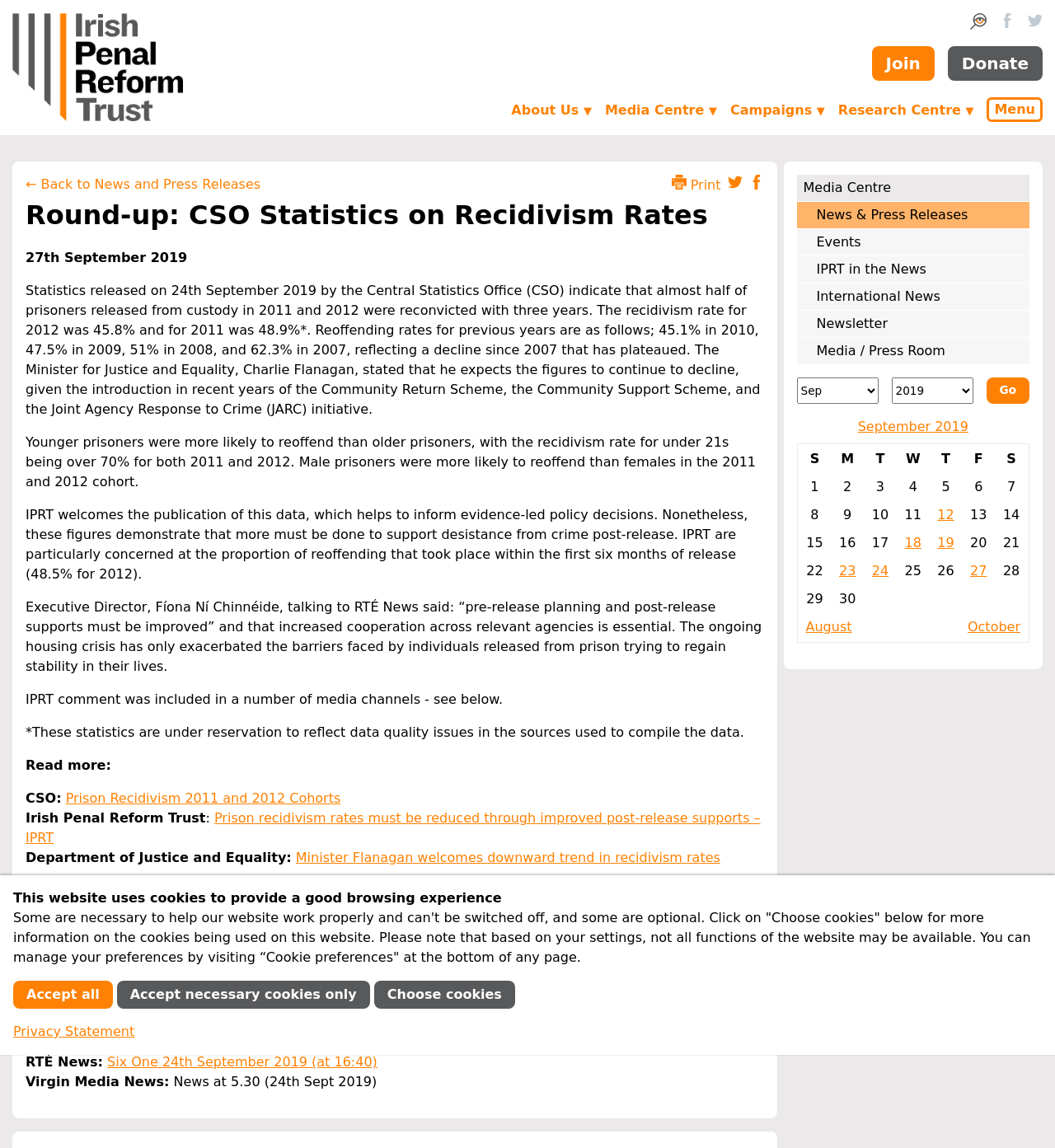Locate and generate the text content of the webpage's heading.

Round-up: CSO Statistics on Recidivism Rates